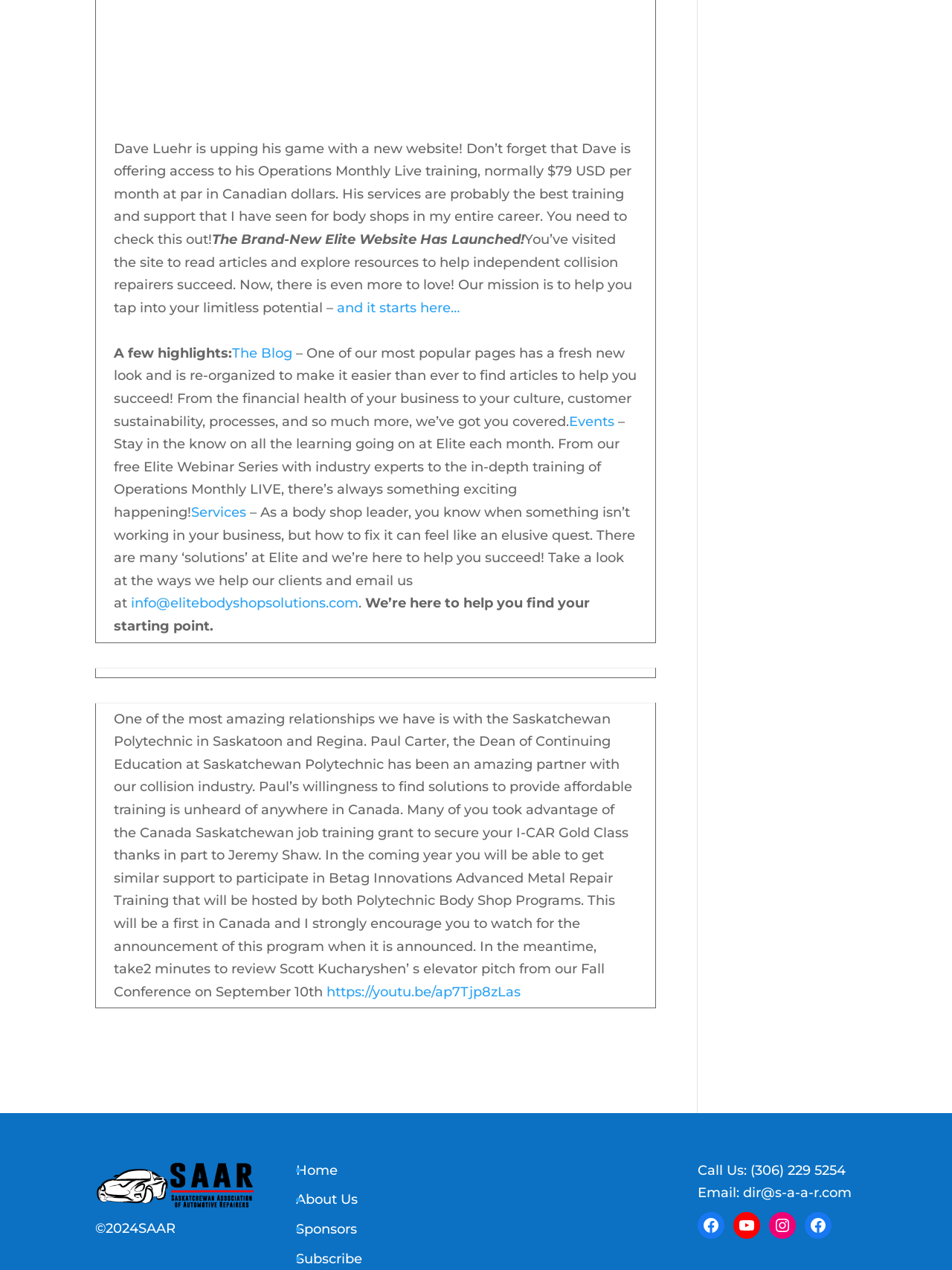What is the text of the first link on the webpage?
Using the image as a reference, give a one-word or short phrase answer.

and it starts here…